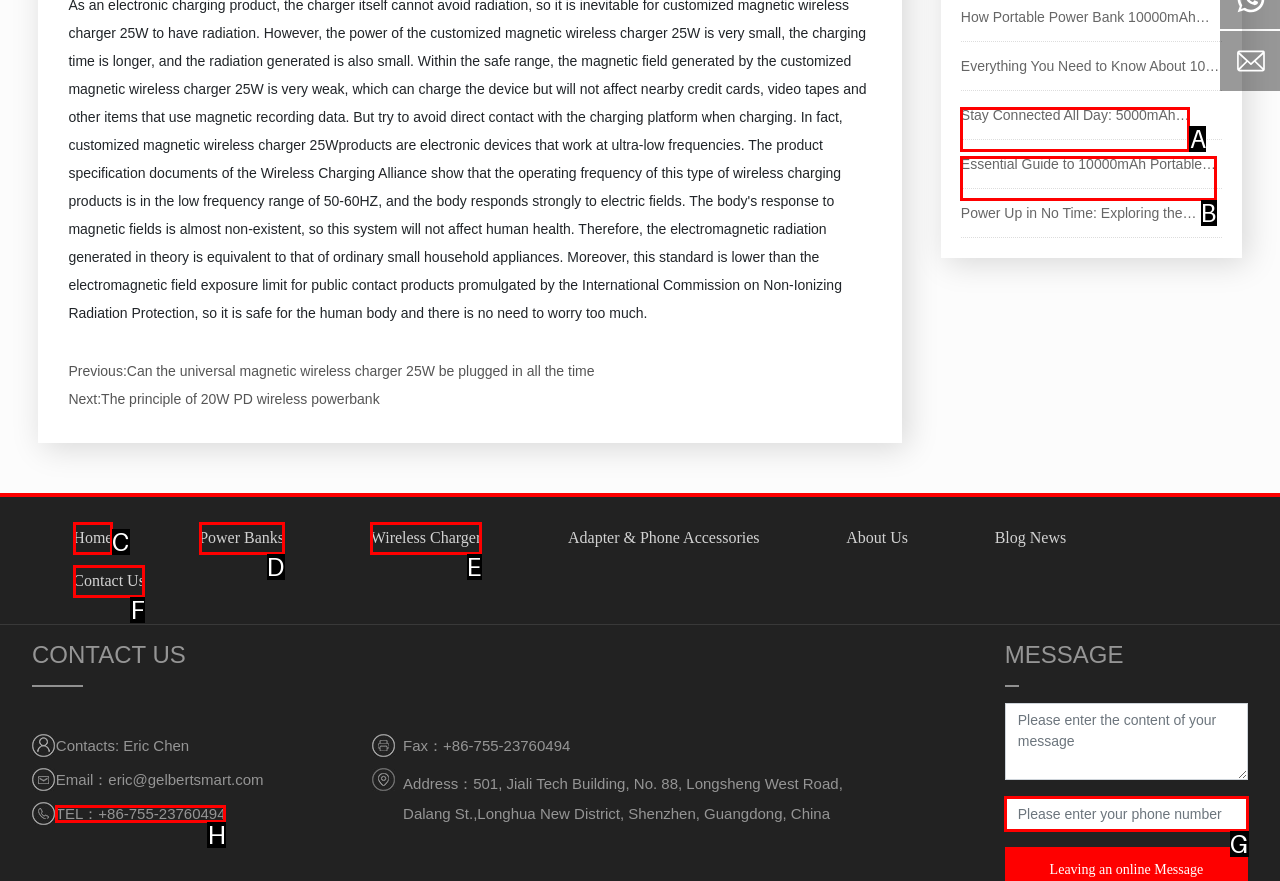Tell me which one HTML element best matches the description: Power Banks
Answer with the option's letter from the given choices directly.

D